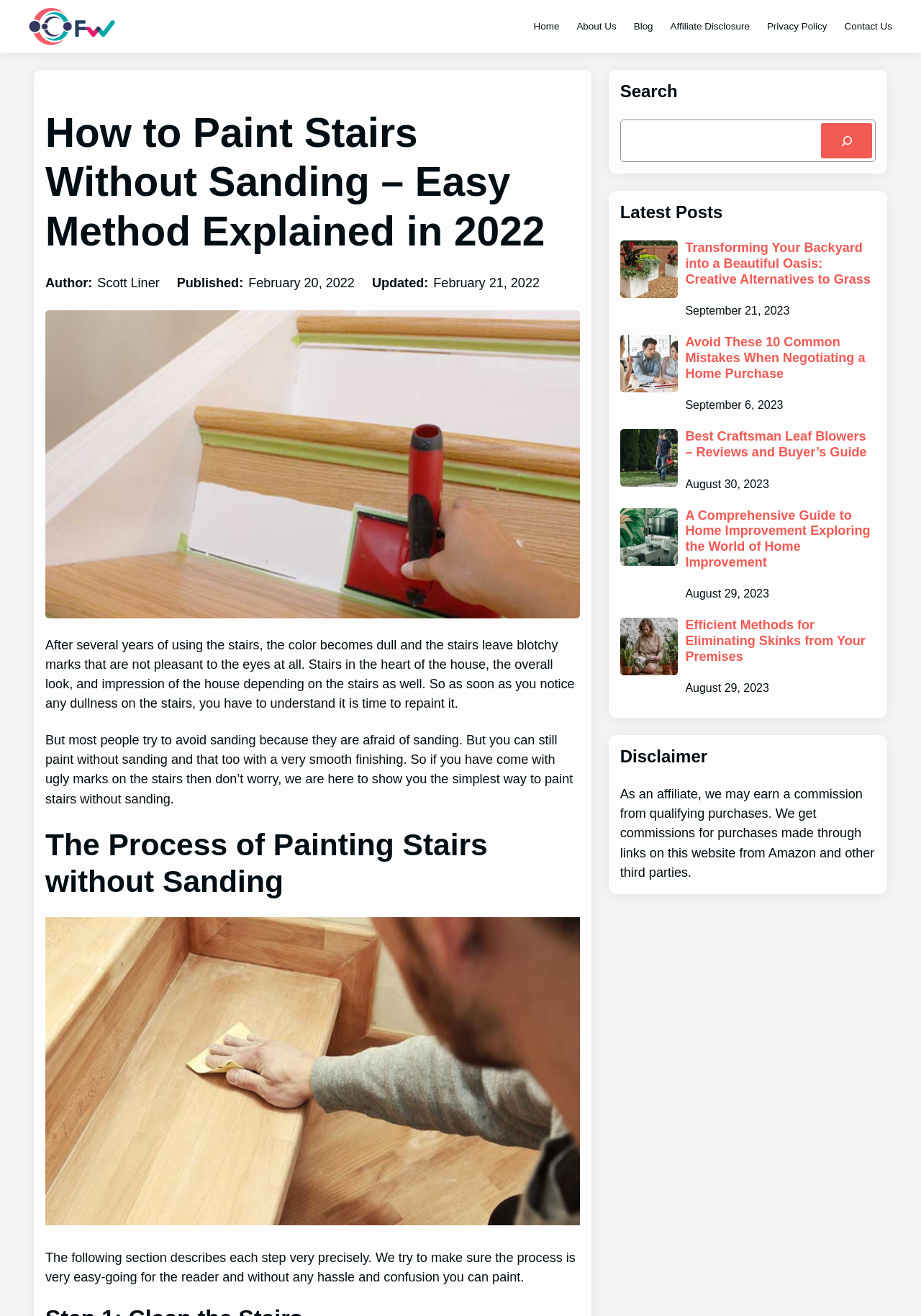What is the author of this article?
Respond to the question with a single word or phrase according to the image.

Scott Liner